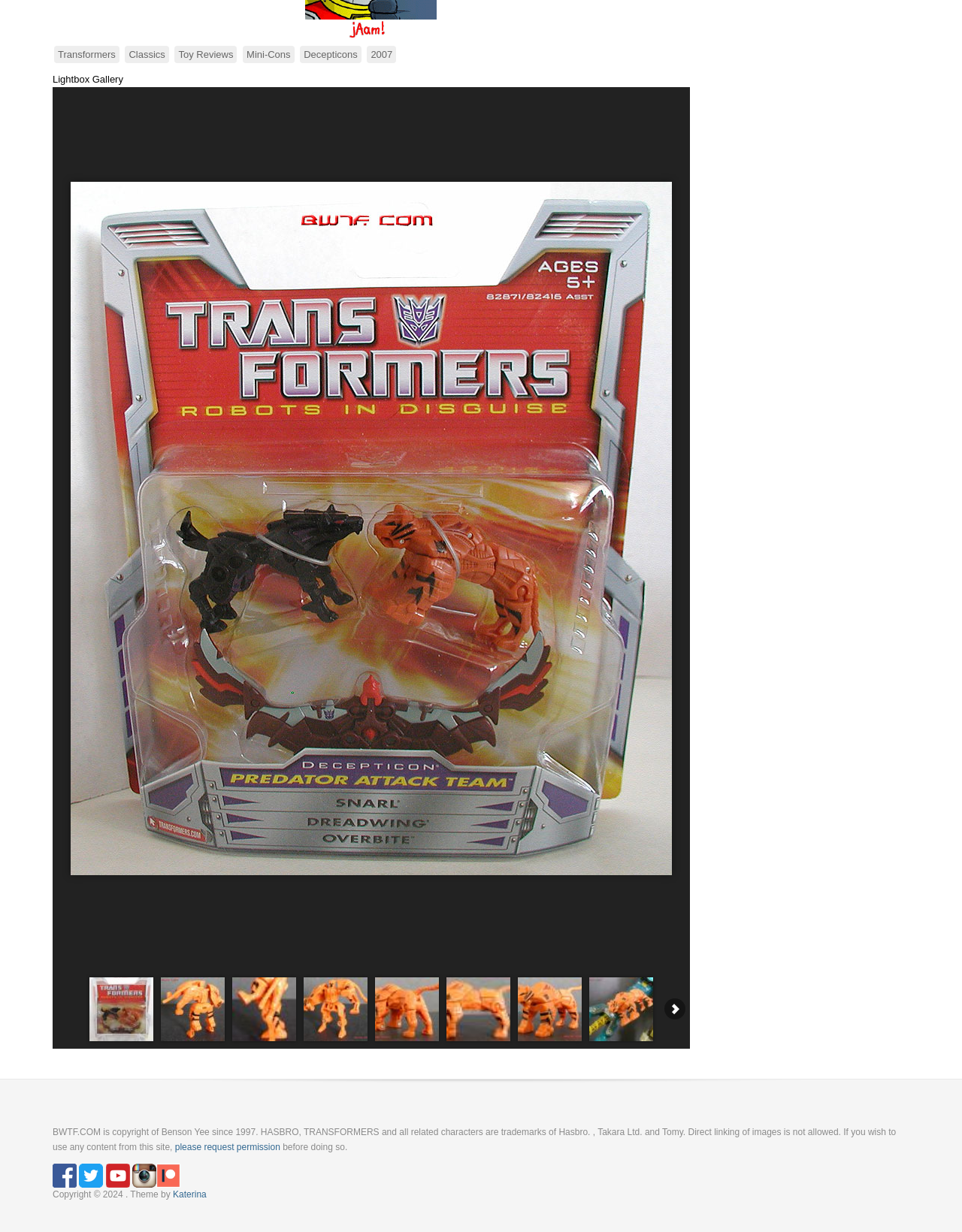How many images are in the lightbox gallery?
Answer the question in a detailed and comprehensive manner.

I found the number of images in the lightbox gallery by looking at the text '1 / 23' at the bottom of the gallery, which indicates that there are 23 images in total.